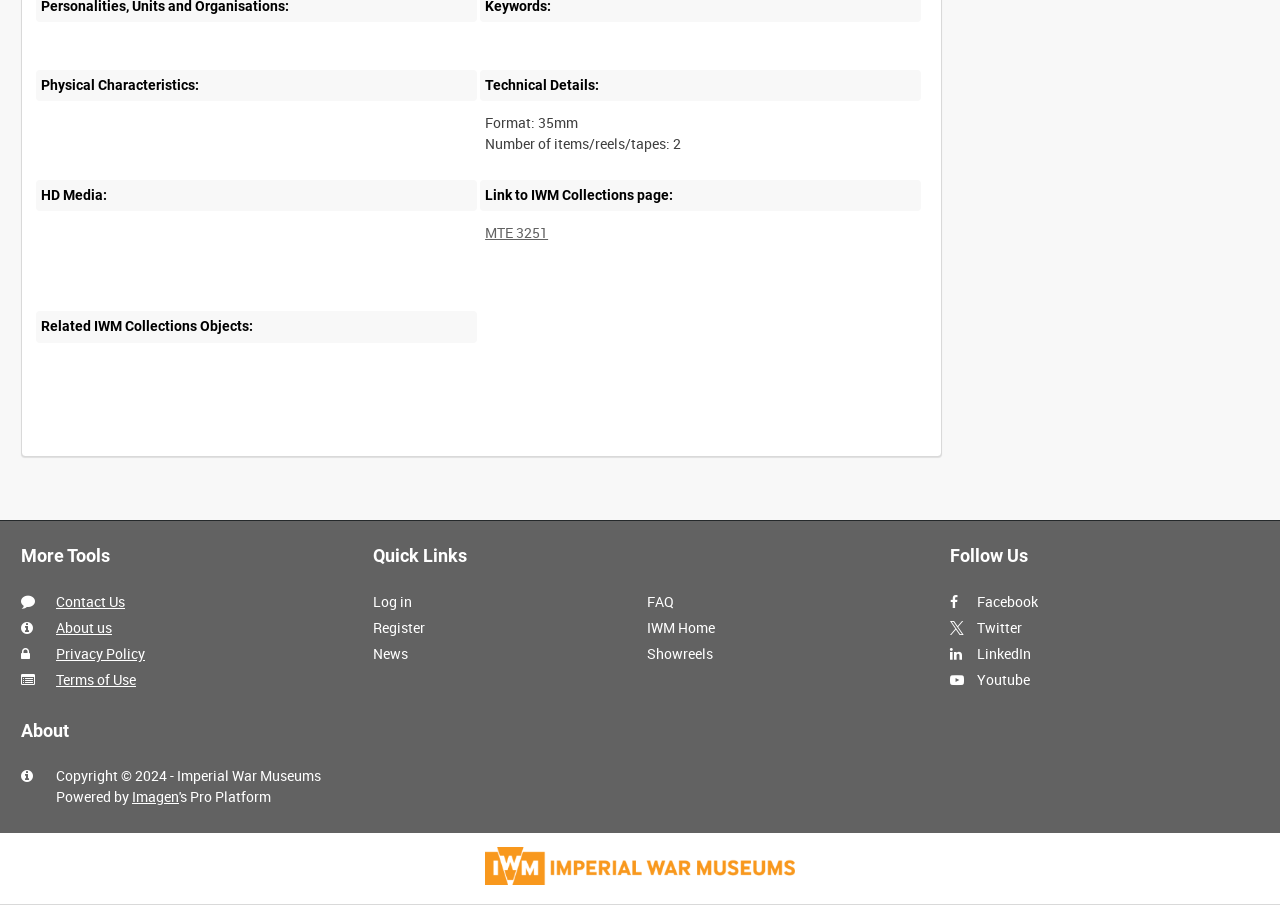Identify the bounding box for the described UI element: "Terms of Use".

[0.044, 0.741, 0.106, 0.762]